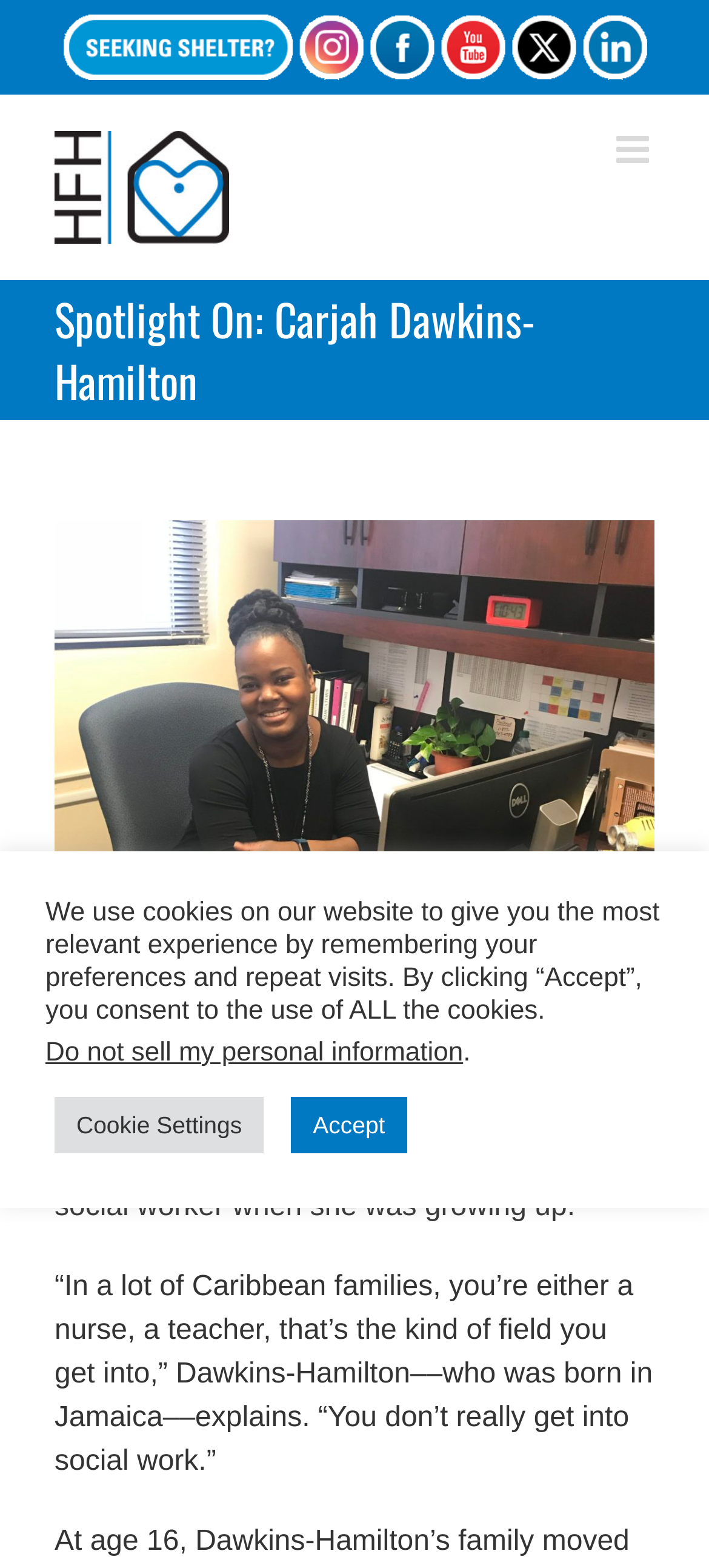Identify and provide the main heading of the webpage.

Spotlight On: Carjah Dawkins-Hamilton